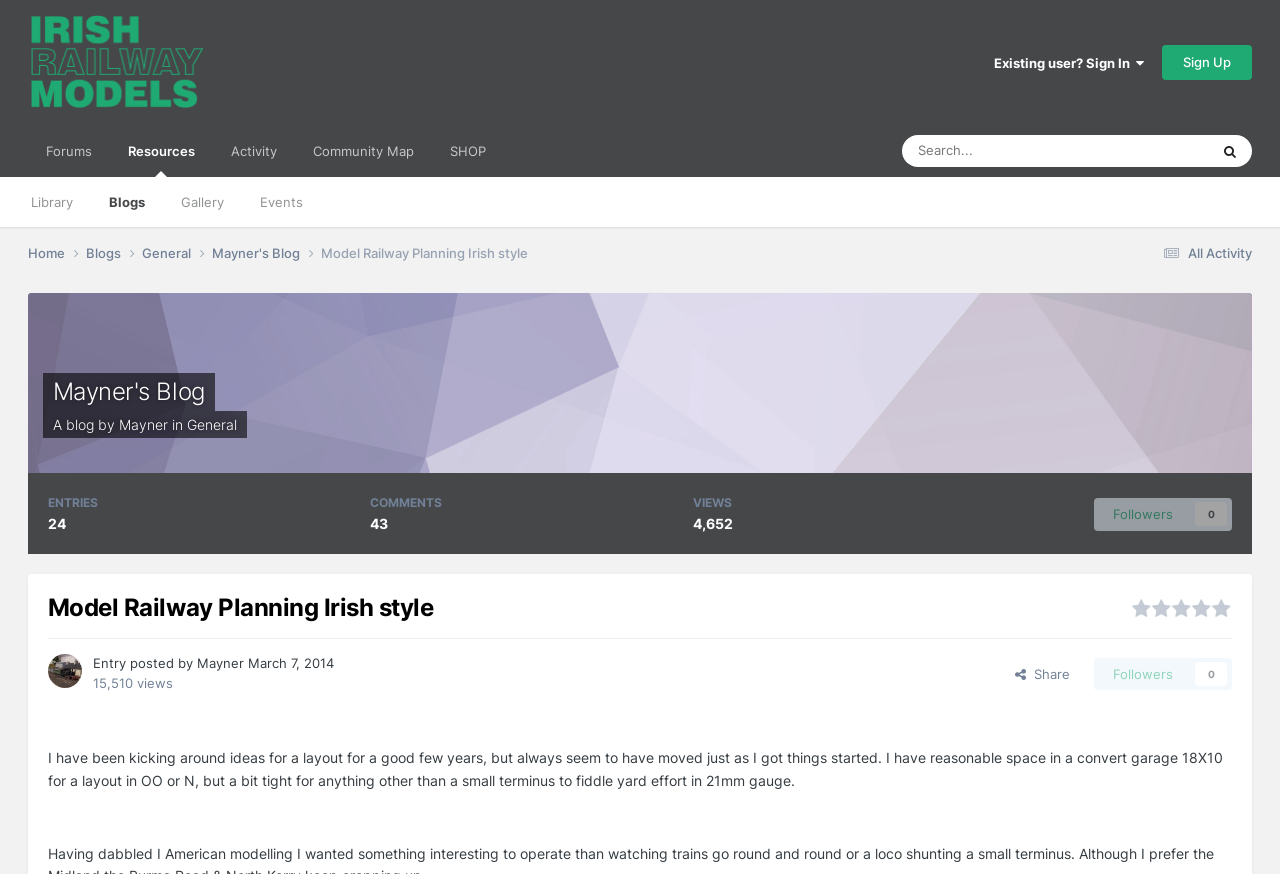Provide the bounding box coordinates for the area that should be clicked to complete the instruction: "Follow Mayner".

[0.855, 0.57, 0.963, 0.607]